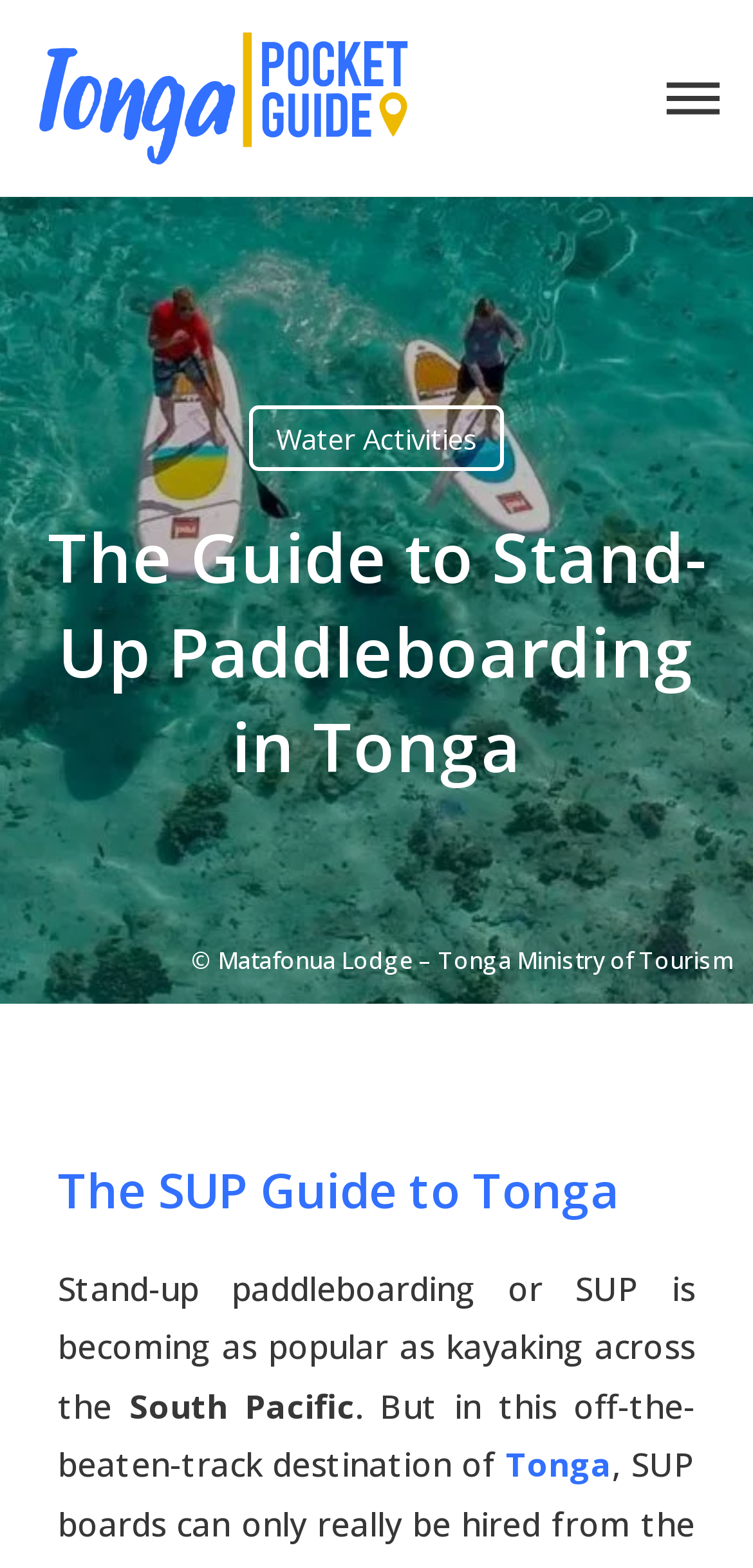Identify the bounding box coordinates for the element you need to click to achieve the following task: "Click on the menu icon". Provide the bounding box coordinates as four float numbers between 0 and 1, in the form [left, top, right, bottom].

[0.879, 0.043, 0.962, 0.082]